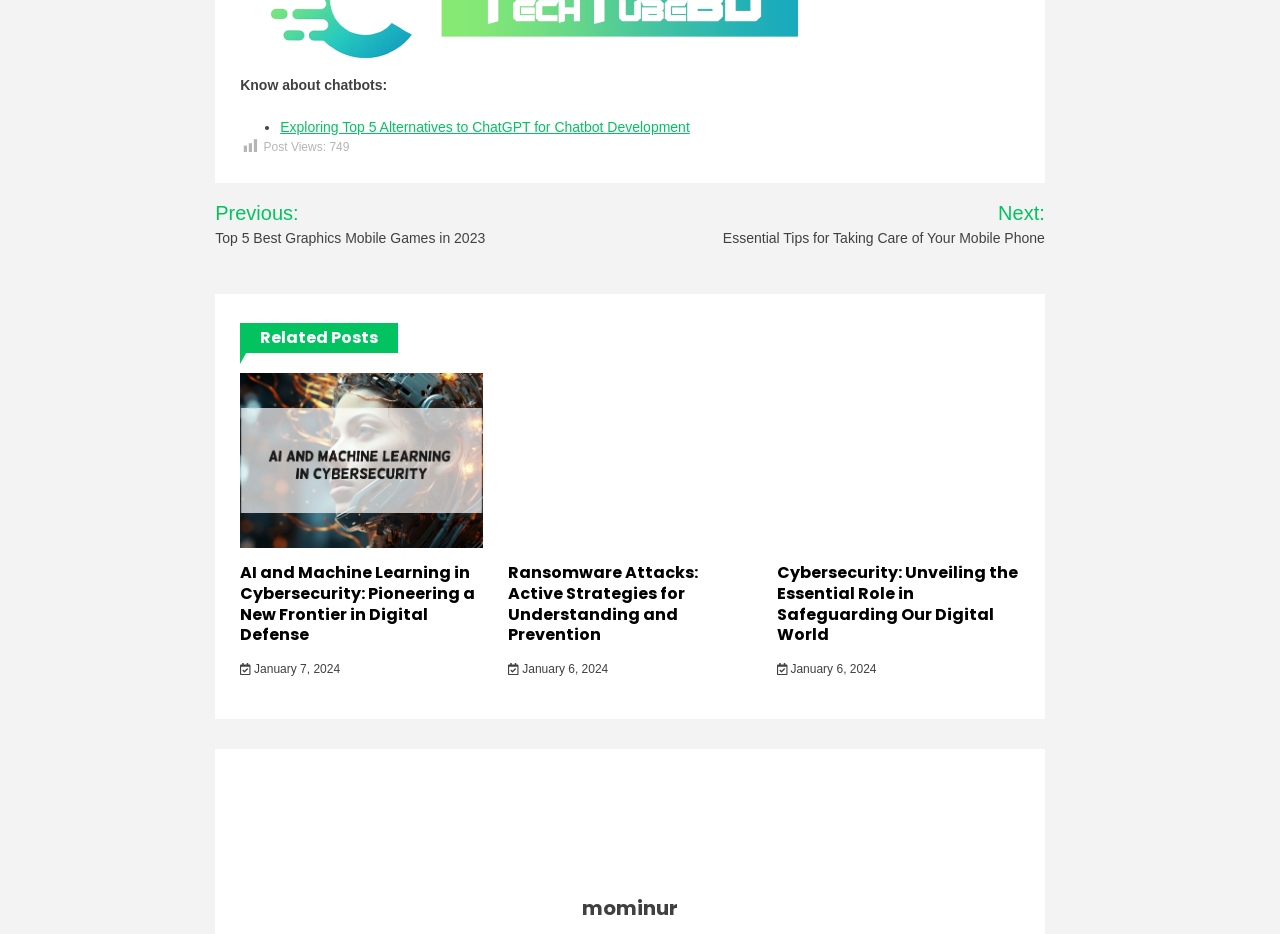Bounding box coordinates should be in the format (top-left x, top-left y, bottom-right x, bottom-right y) and all values should be floating point numbers between 0 and 1. Determine the bounding box coordinate for the UI element described as: January 7, 2024

[0.188, 0.709, 0.266, 0.724]